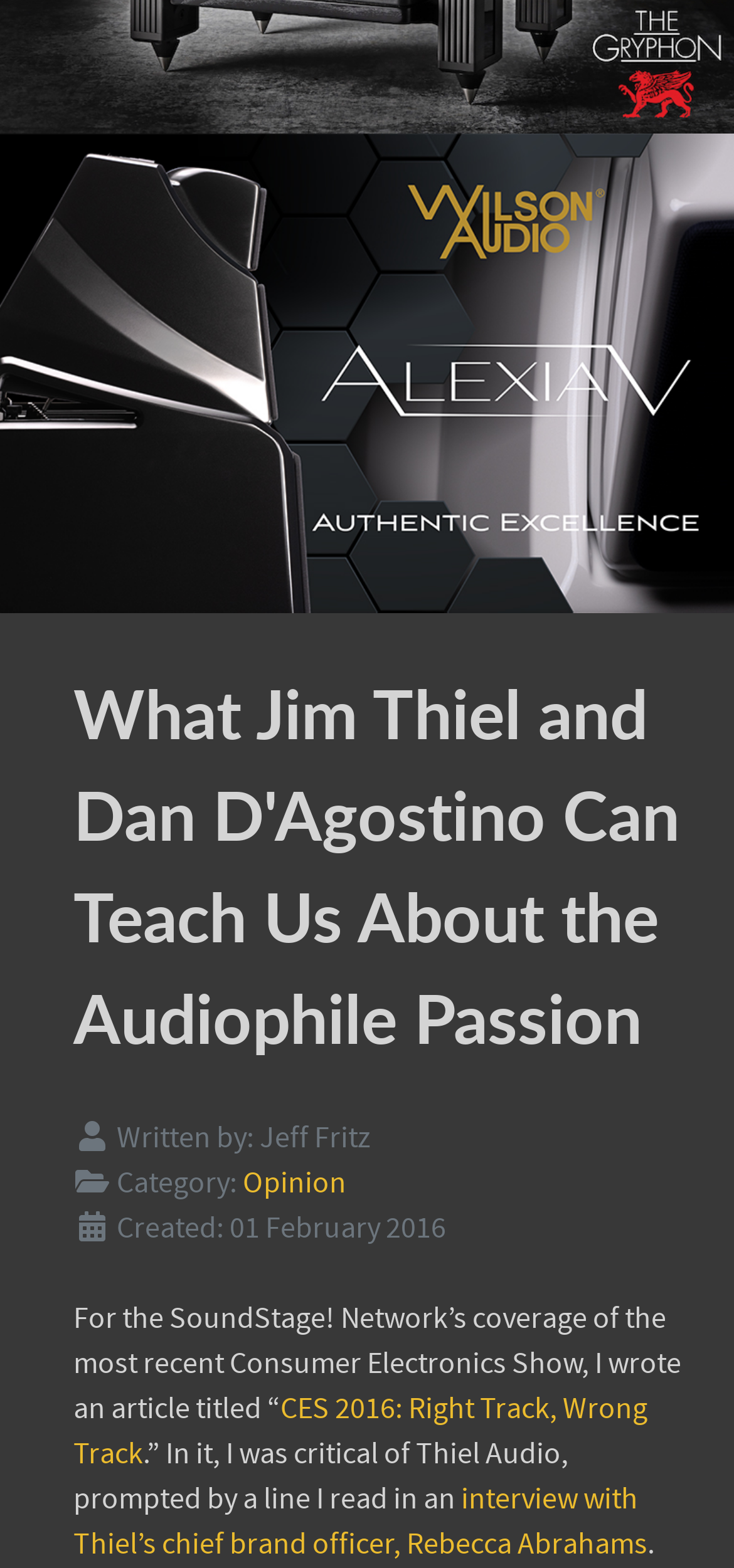Who is the chief brand officer of Thiel Audio?
Using the image as a reference, deliver a detailed and thorough answer to the question.

The chief brand officer of Thiel Audio can be found in the link element, which says 'interview with Thiel’s chief brand officer, Rebecca Abrahams'.